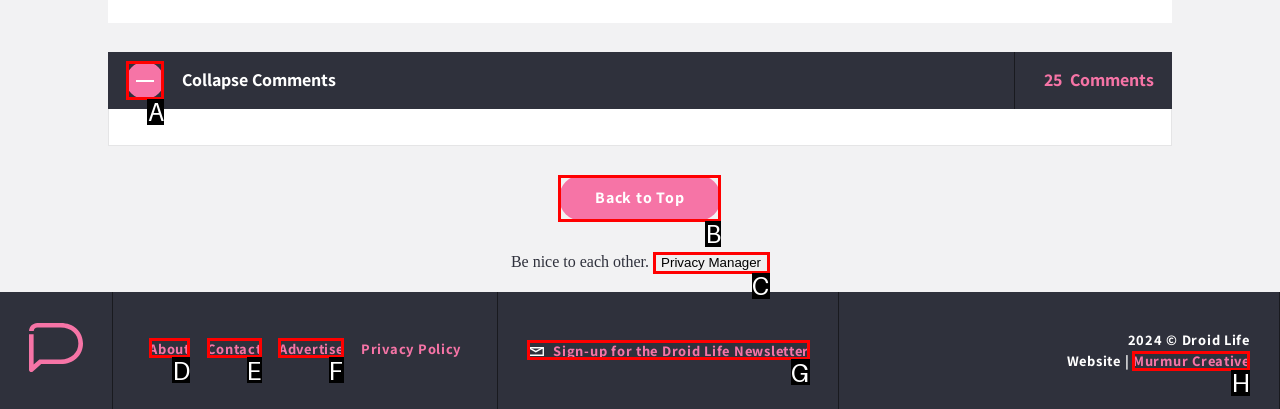Which option is described as follows: Back to Top
Answer with the letter of the matching option directly.

B